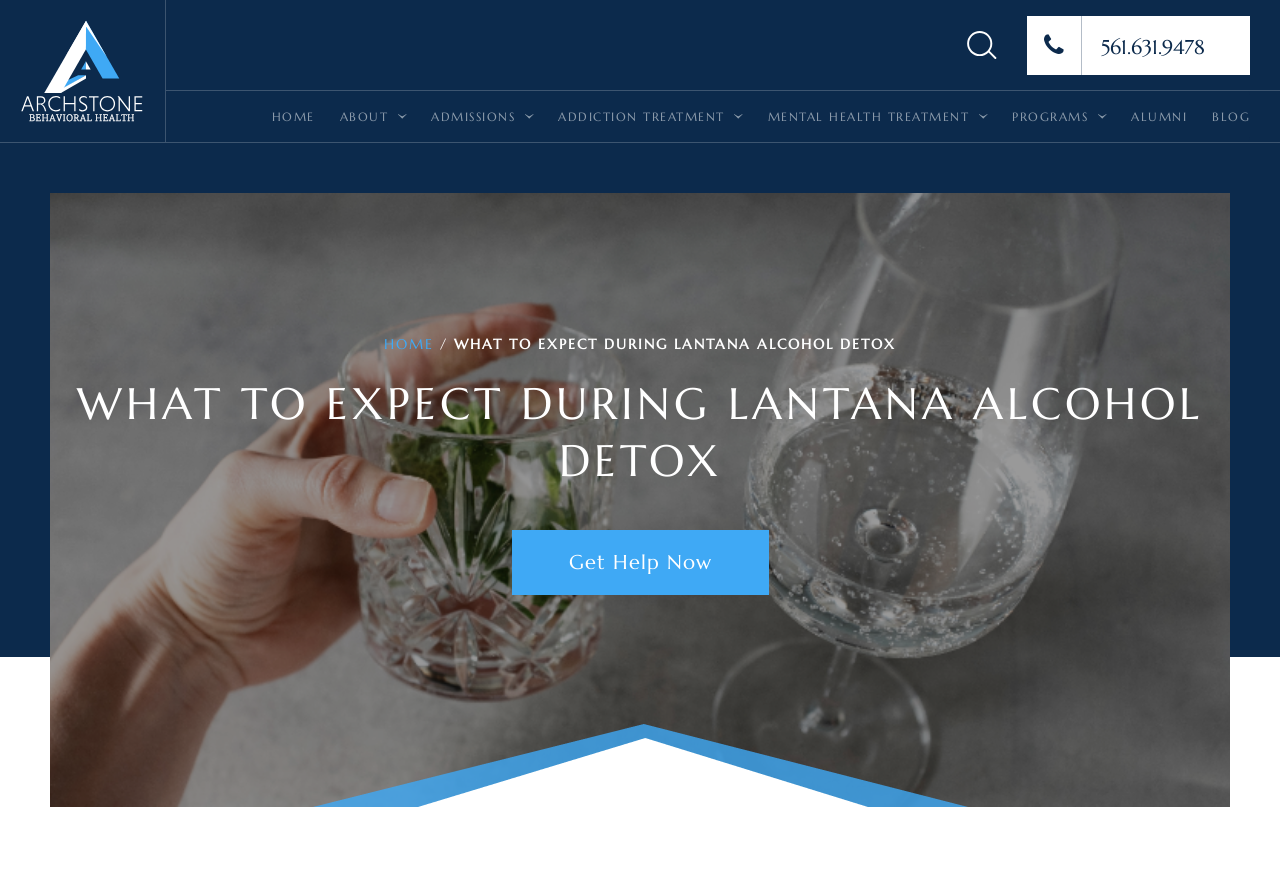Provide a one-word or one-phrase answer to the question:
How many navigation links are there?

8